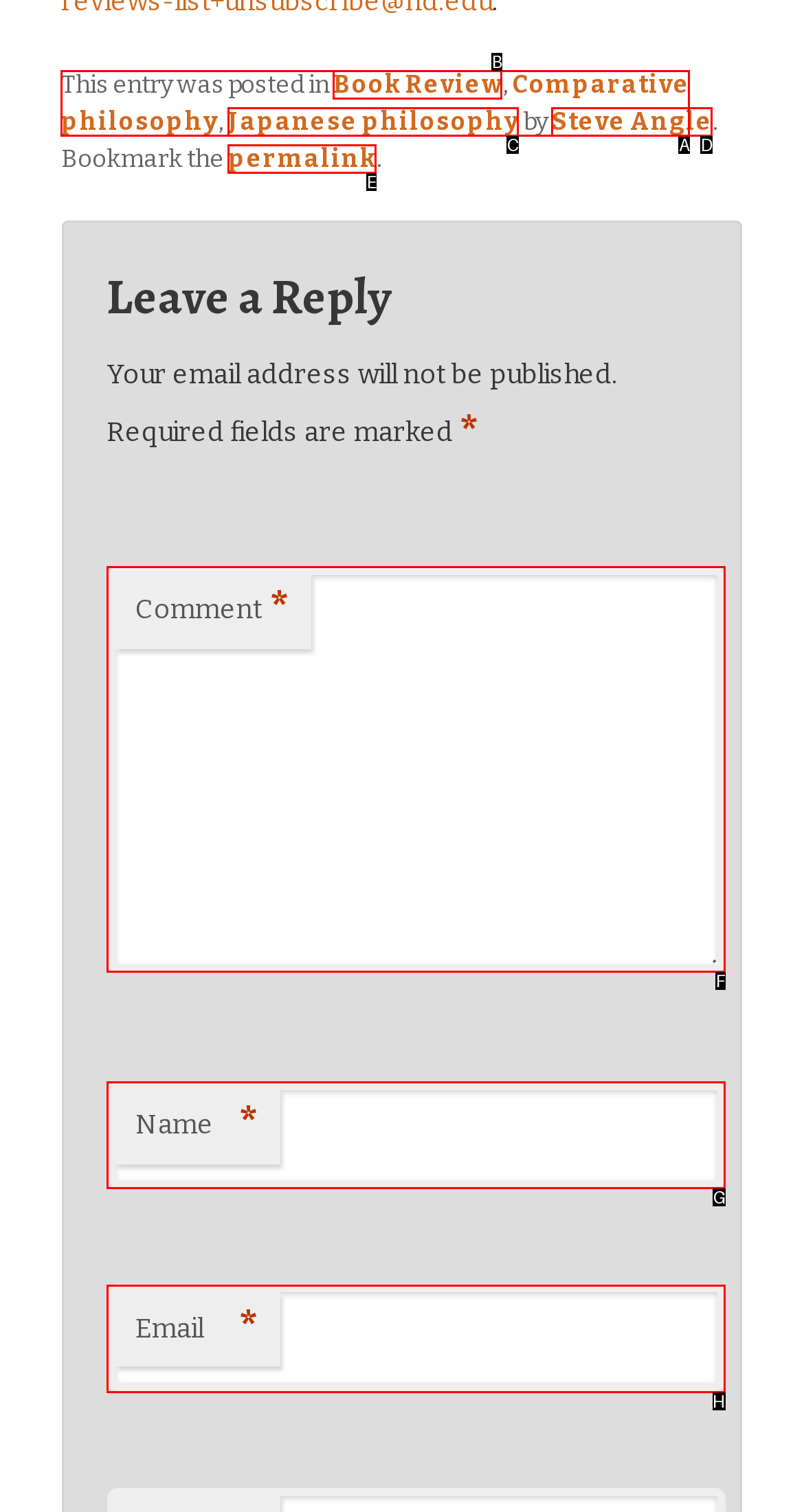Select the HTML element that needs to be clicked to carry out the task: Enter your email in the 'Email' field
Provide the letter of the correct option.

H